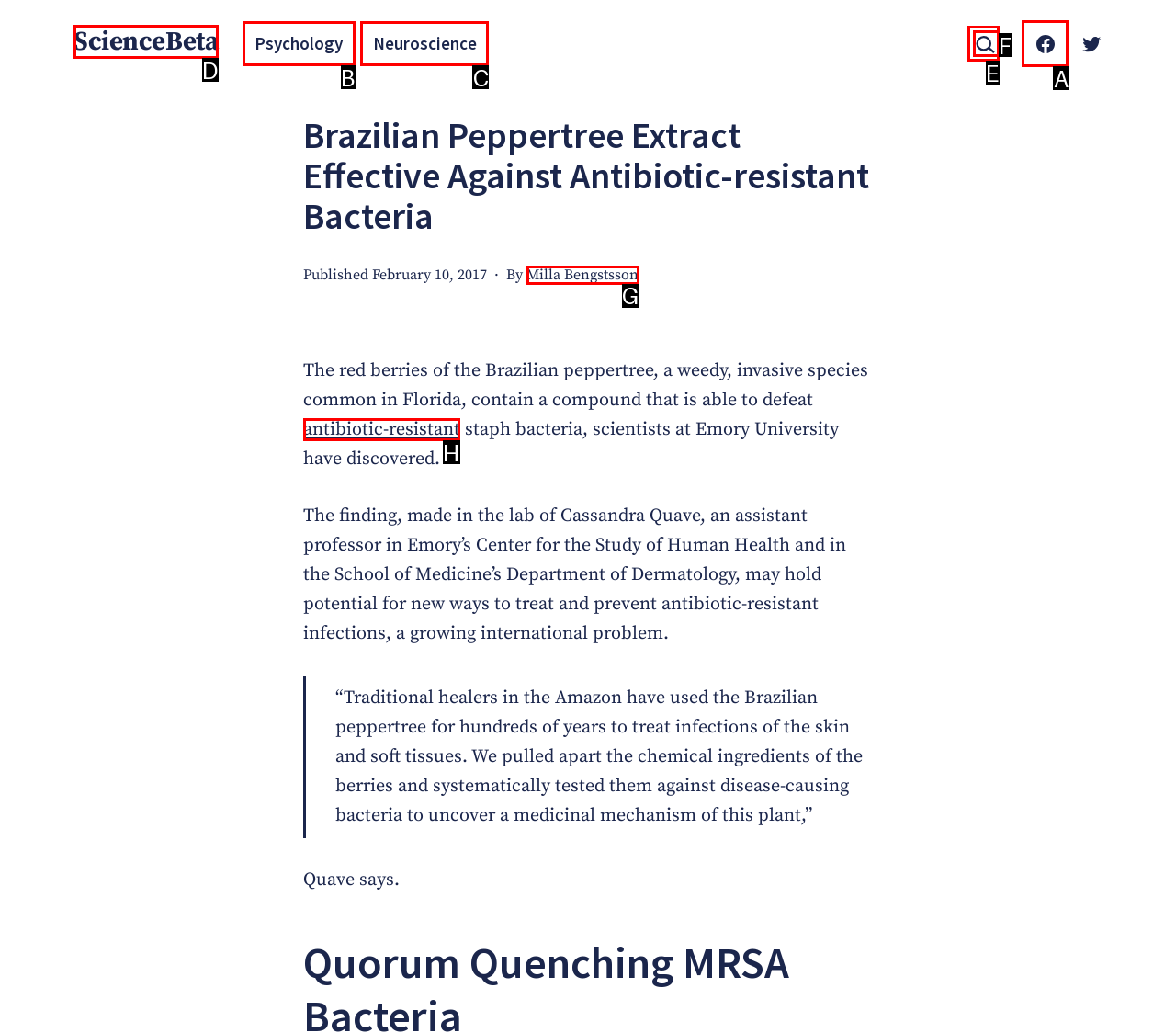Identify the correct option to click in order to complete this task: Read more about antibiotic-resistant
Answer with the letter of the chosen option directly.

H